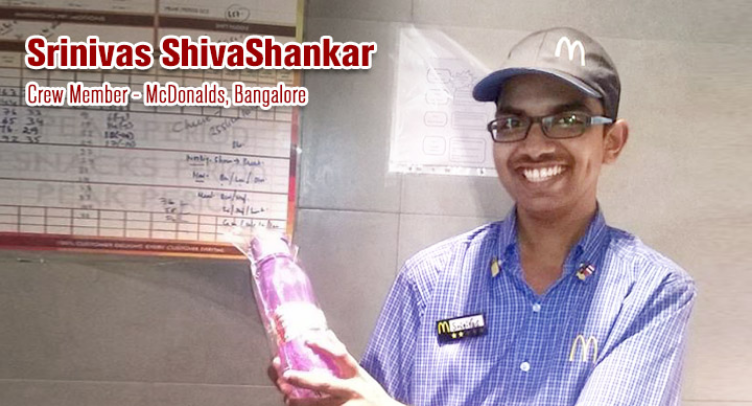What is the logo featured on Srinivas's blue shirt?
Based on the screenshot, give a detailed explanation to answer the question.

Srinivas Shivashankar's blue shirt features the iconic golden arches logo, which is a distinctive symbol of McDonald's, emphasizing his role as a crew member at the fast-food restaurant.